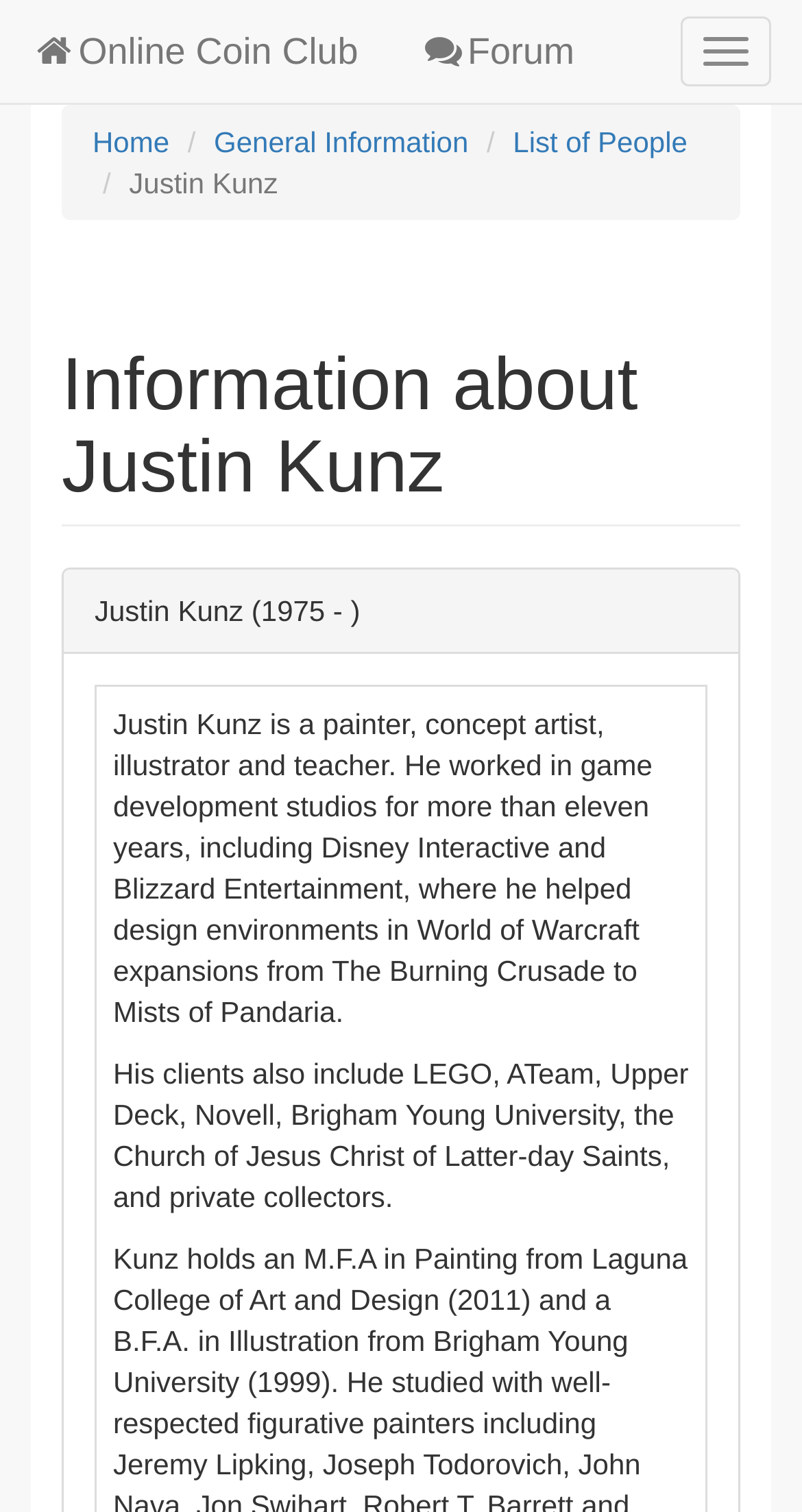What is the name of the person described on this webpage?
Give a comprehensive and detailed explanation for the question.

I found the answer by looking at the breadcrumb navigation section, where I saw a link 'List of People' and a static text 'Justin Kunz' next to it, indicating that the webpage is about a person named Justin Kunz.